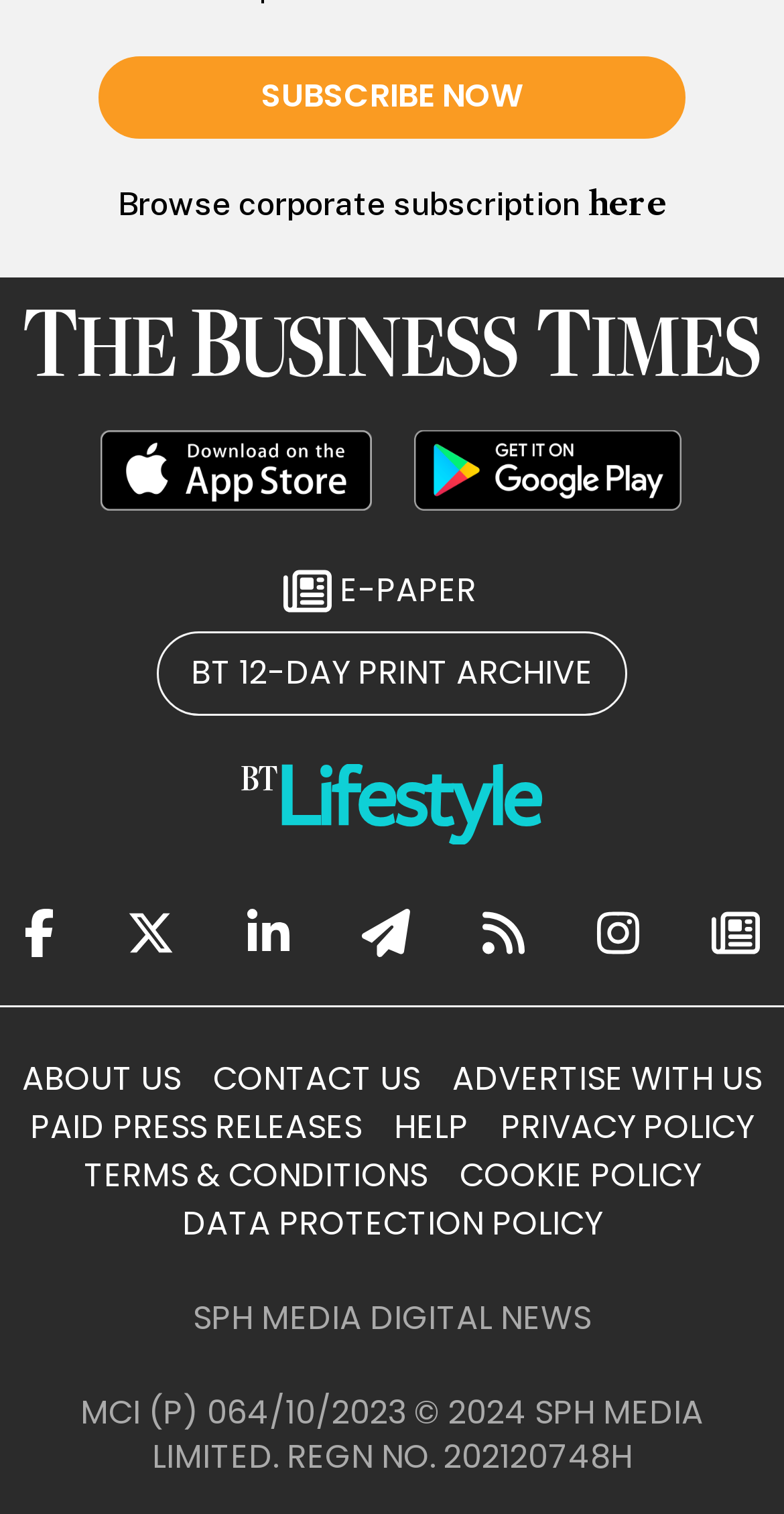Extract the bounding box coordinates of the UI element described: "E-PAPER". Provide the coordinates in the format [left, top, right, bottom] with values ranging from 0 to 1.

[0.362, 0.375, 0.608, 0.407]